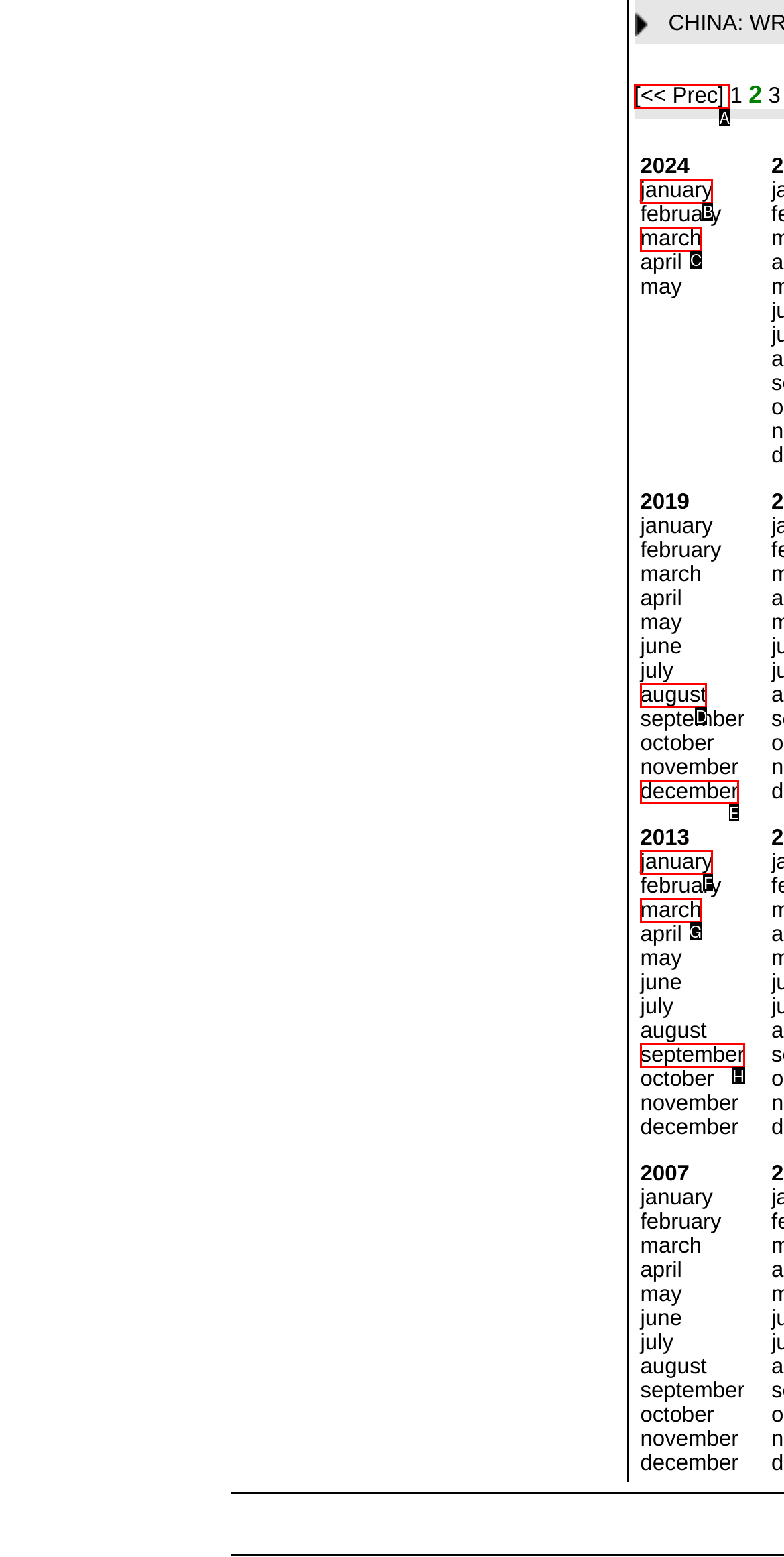Select the letter of the option that should be clicked to achieve the specified task: View Tel Aviv News. Respond with just the letter.

None